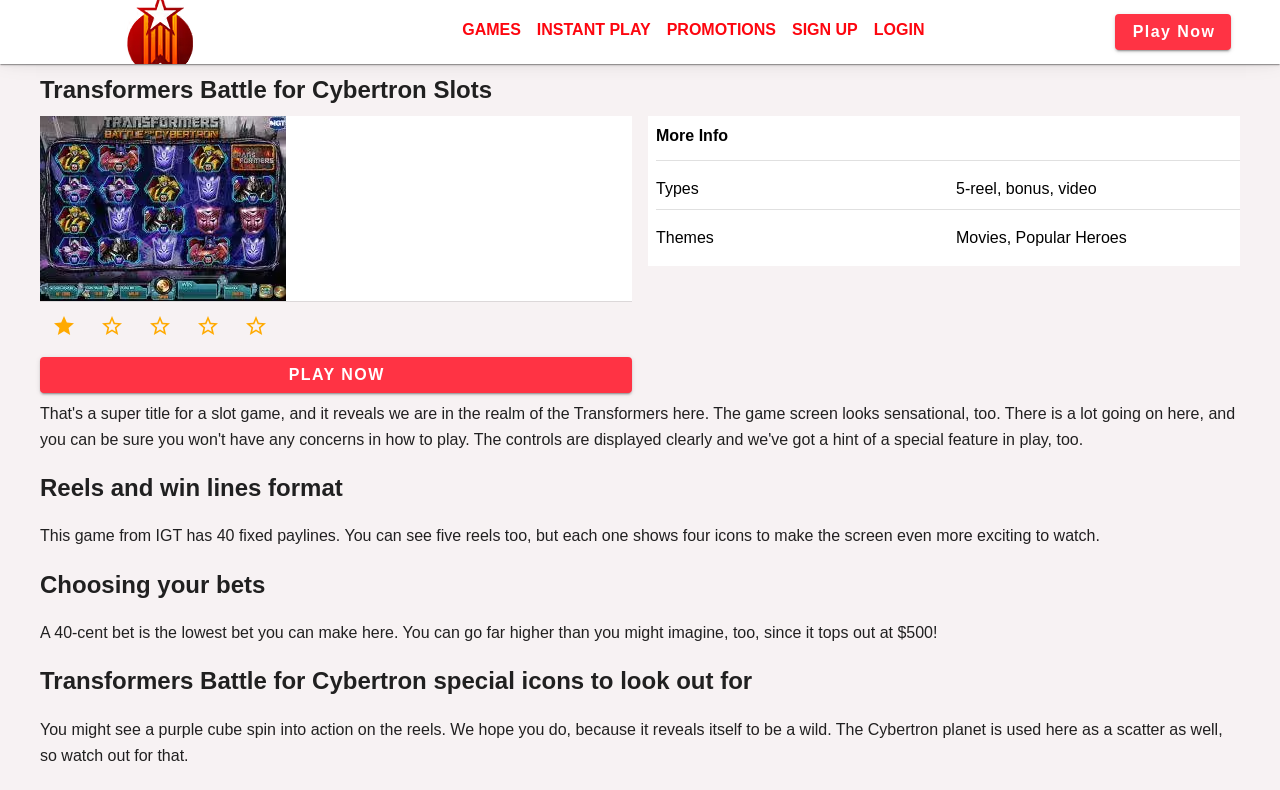Please specify the bounding box coordinates for the clickable region that will help you carry out the instruction: "Click Transformers Battle for Cybertron Slots".

[0.031, 0.147, 0.494, 0.381]